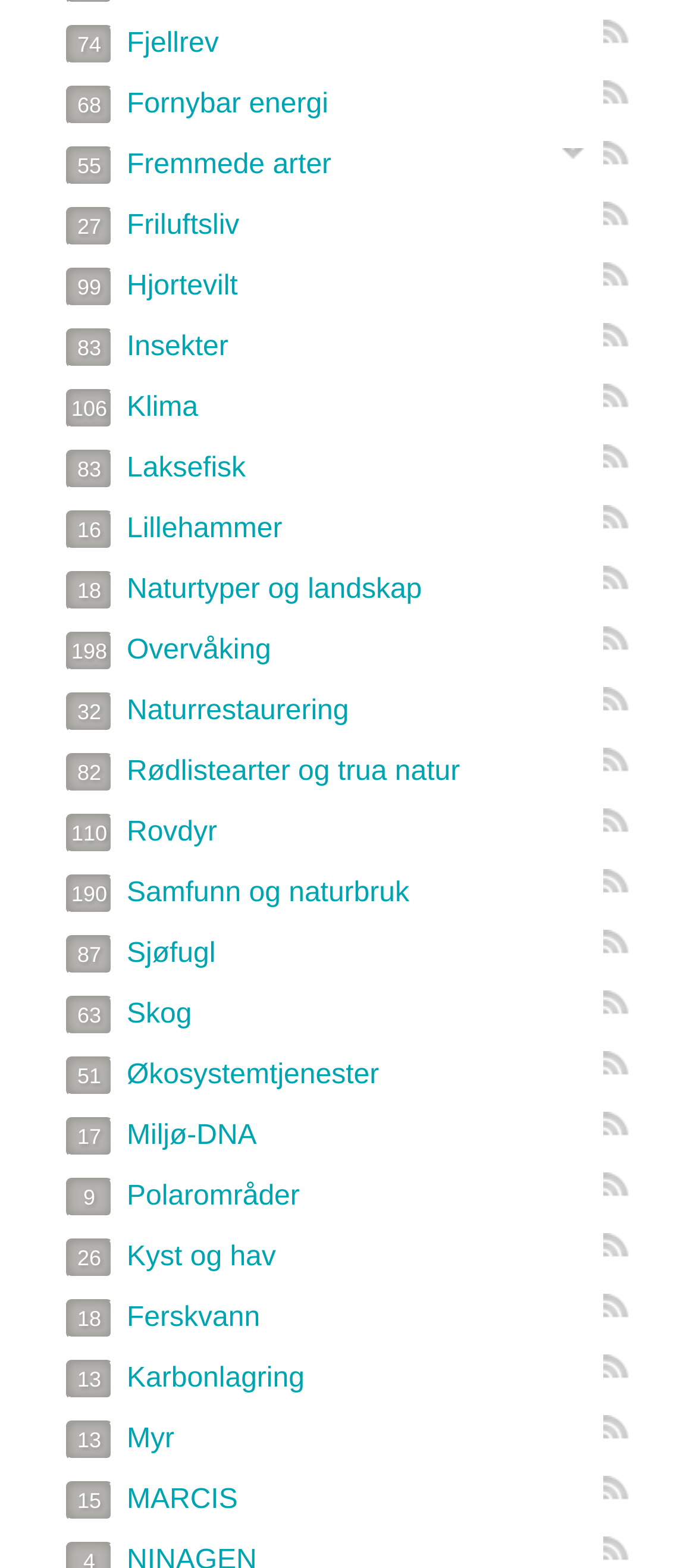Determine the bounding box coordinates of the clickable area required to perform the following instruction: "Click on Disposable Paper Cups". The coordinates should be represented as four float numbers between 0 and 1: [left, top, right, bottom].

None